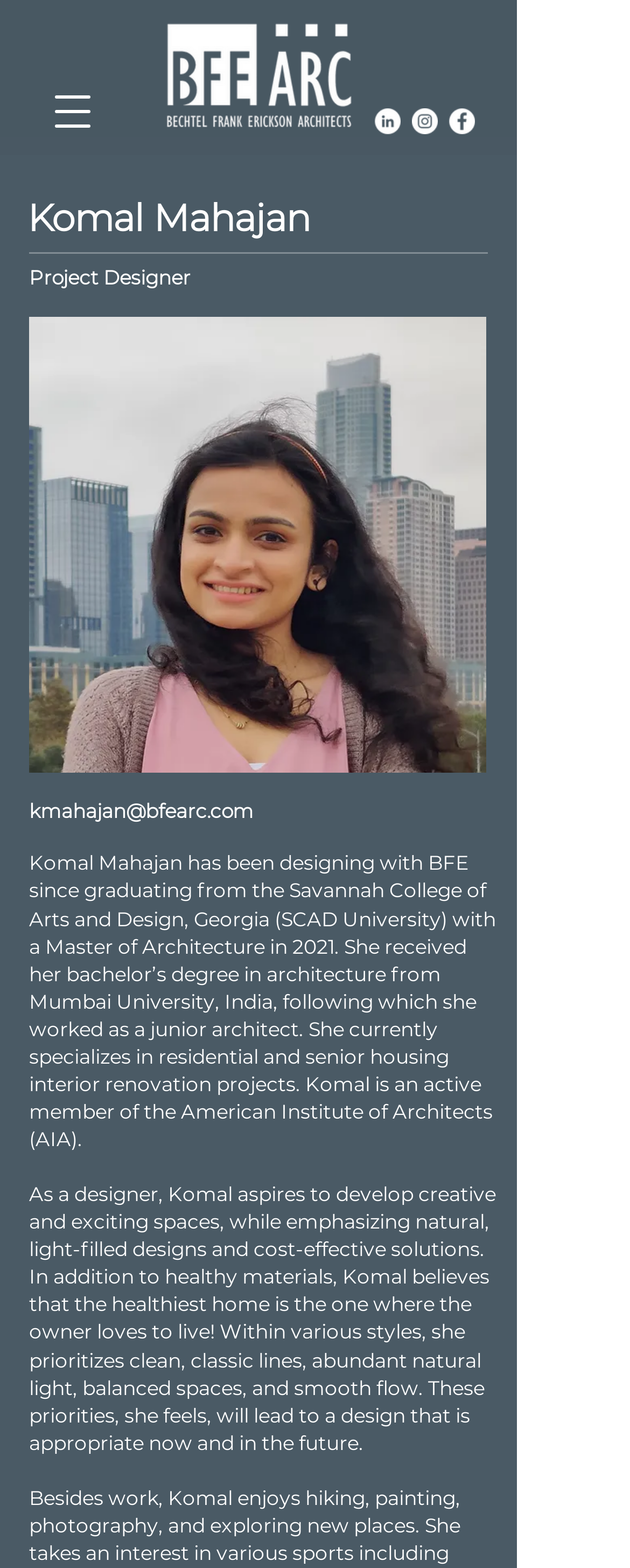Based on the image, please respond to the question with as much detail as possible:
What is the email address of Komal Mahajan?

The webpage provides Komal Mahajan's contact information, including her email address, which is kmahajan@bfearc.com.